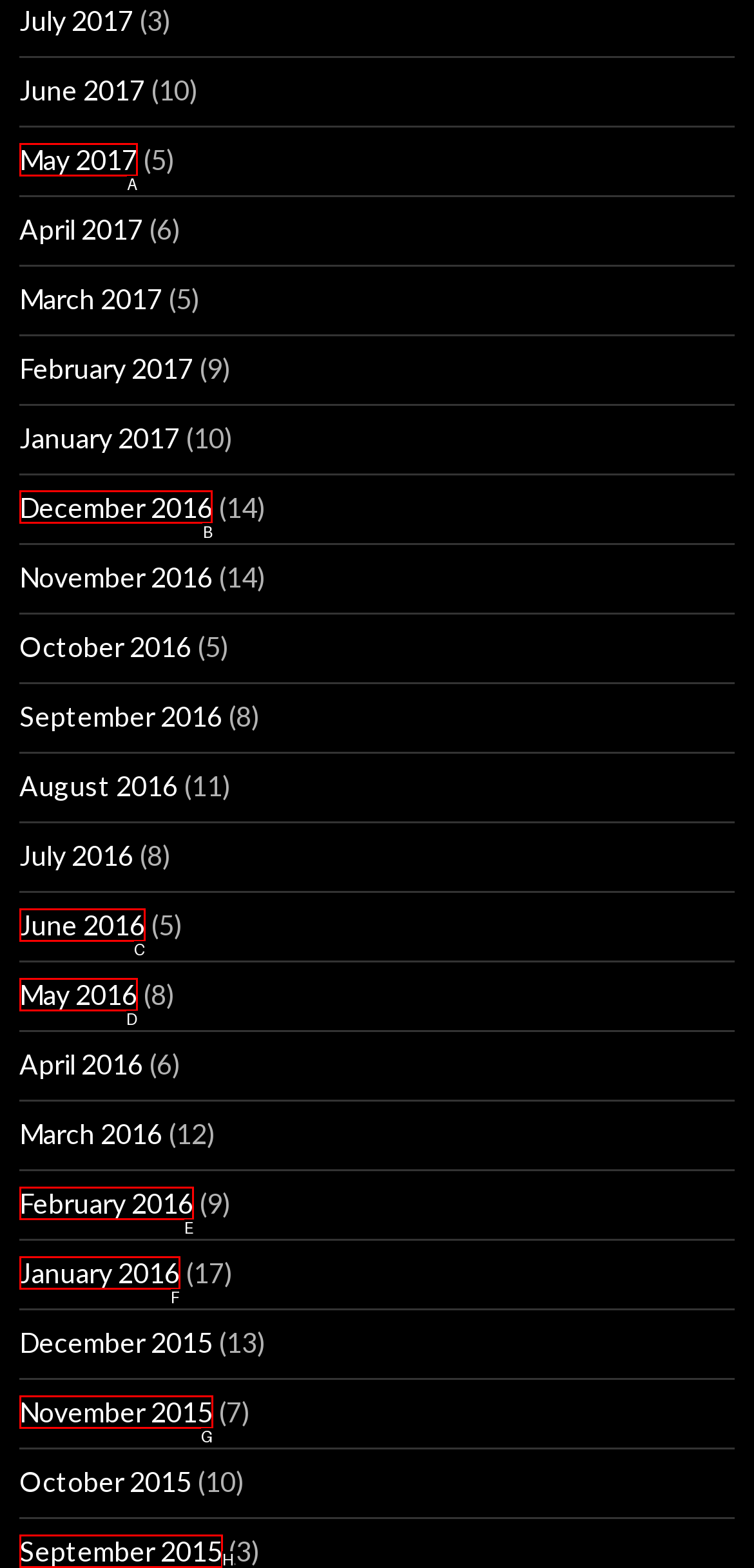Determine which option should be clicked to carry out this task: View December 2016
State the letter of the correct choice from the provided options.

B